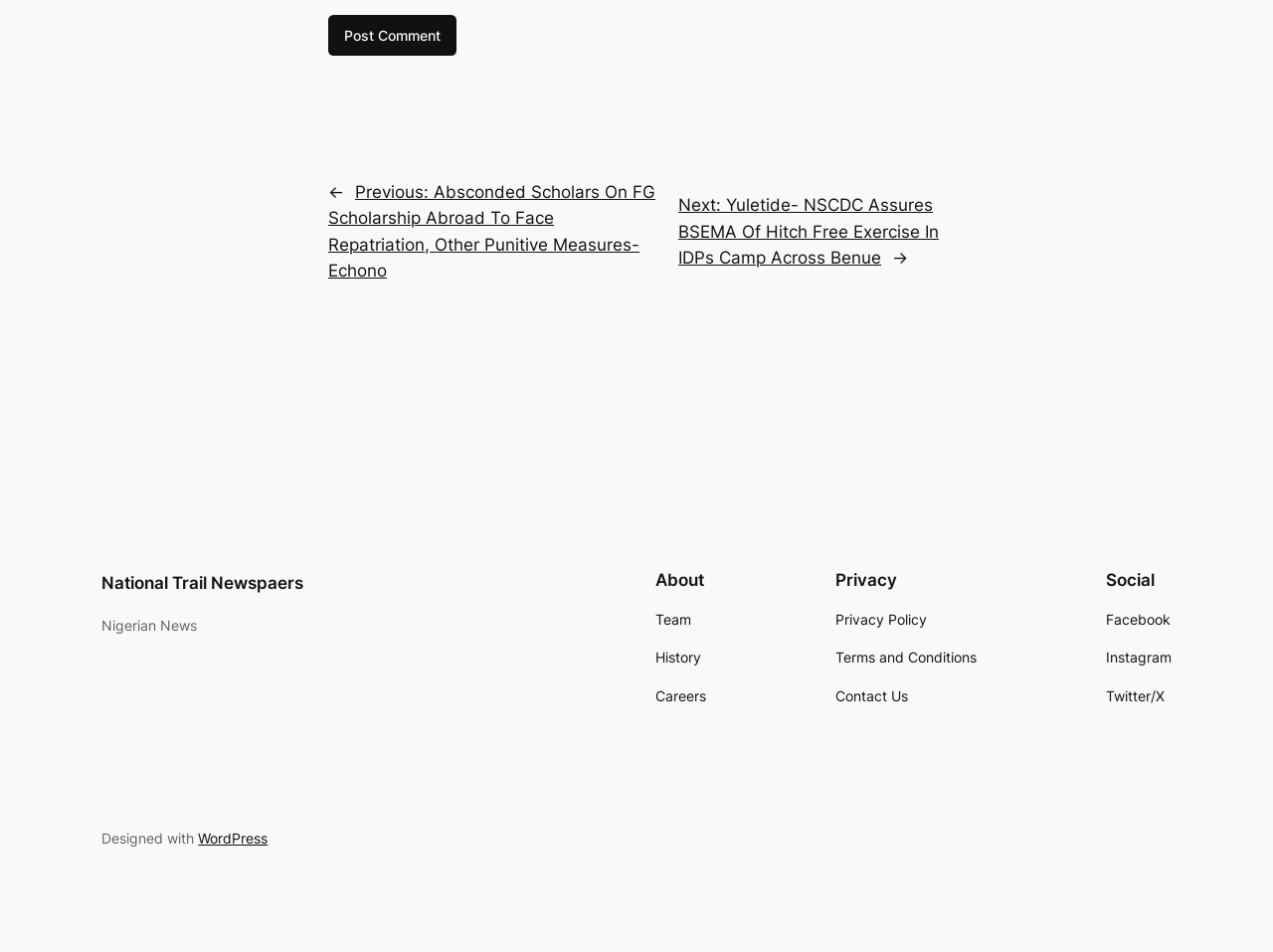Find the bounding box coordinates of the element to click in order to complete the given instruction: "Learn about the team."

[0.515, 0.639, 0.543, 0.663]